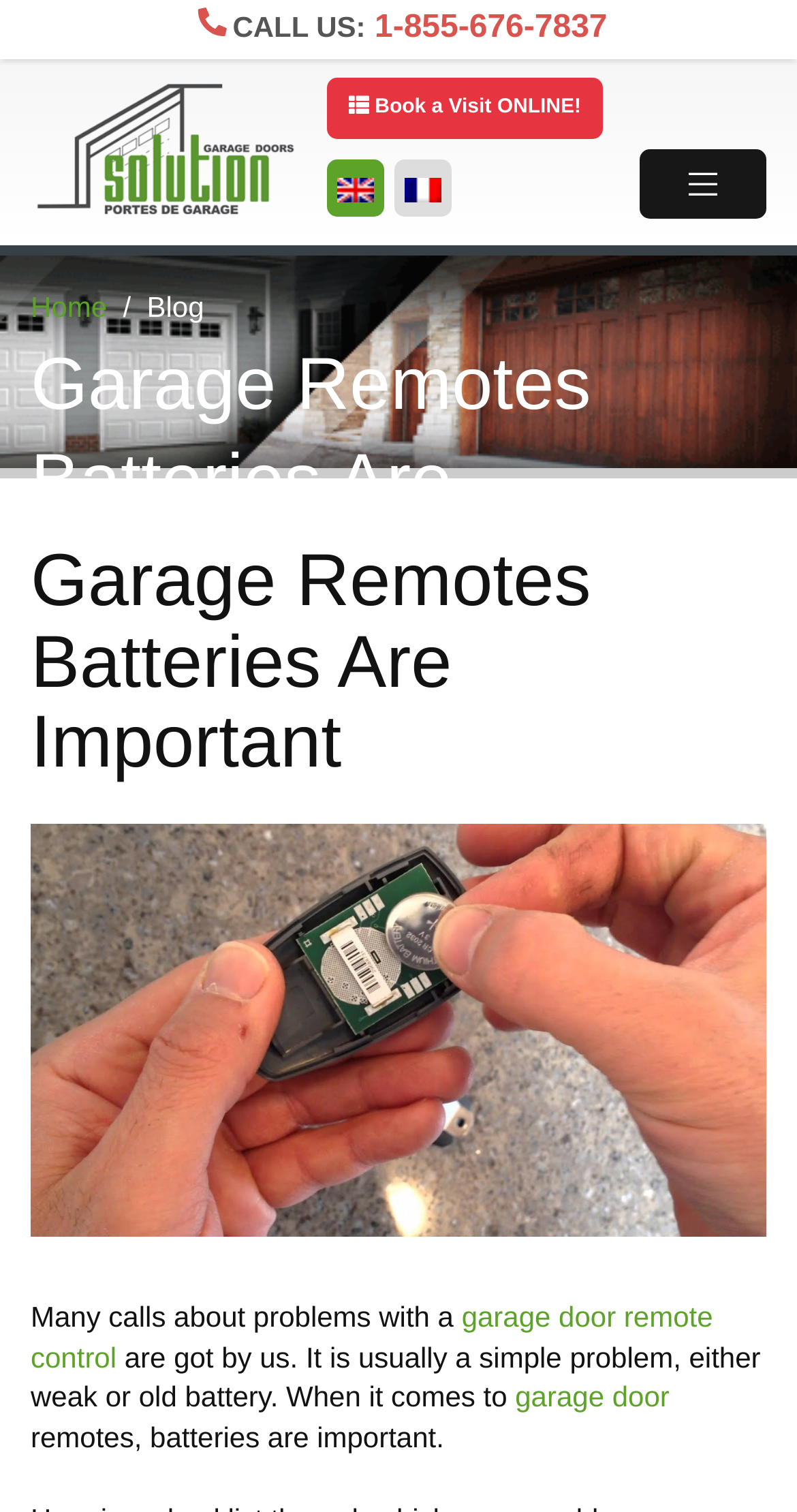From the element description Book a Visit ONLINE!, predict the bounding box coordinates of the UI element. The coordinates must be specified in the format (top-left x, top-left y, bottom-right x, bottom-right y) and should be within the 0 to 1 range.

[0.41, 0.051, 0.756, 0.092]